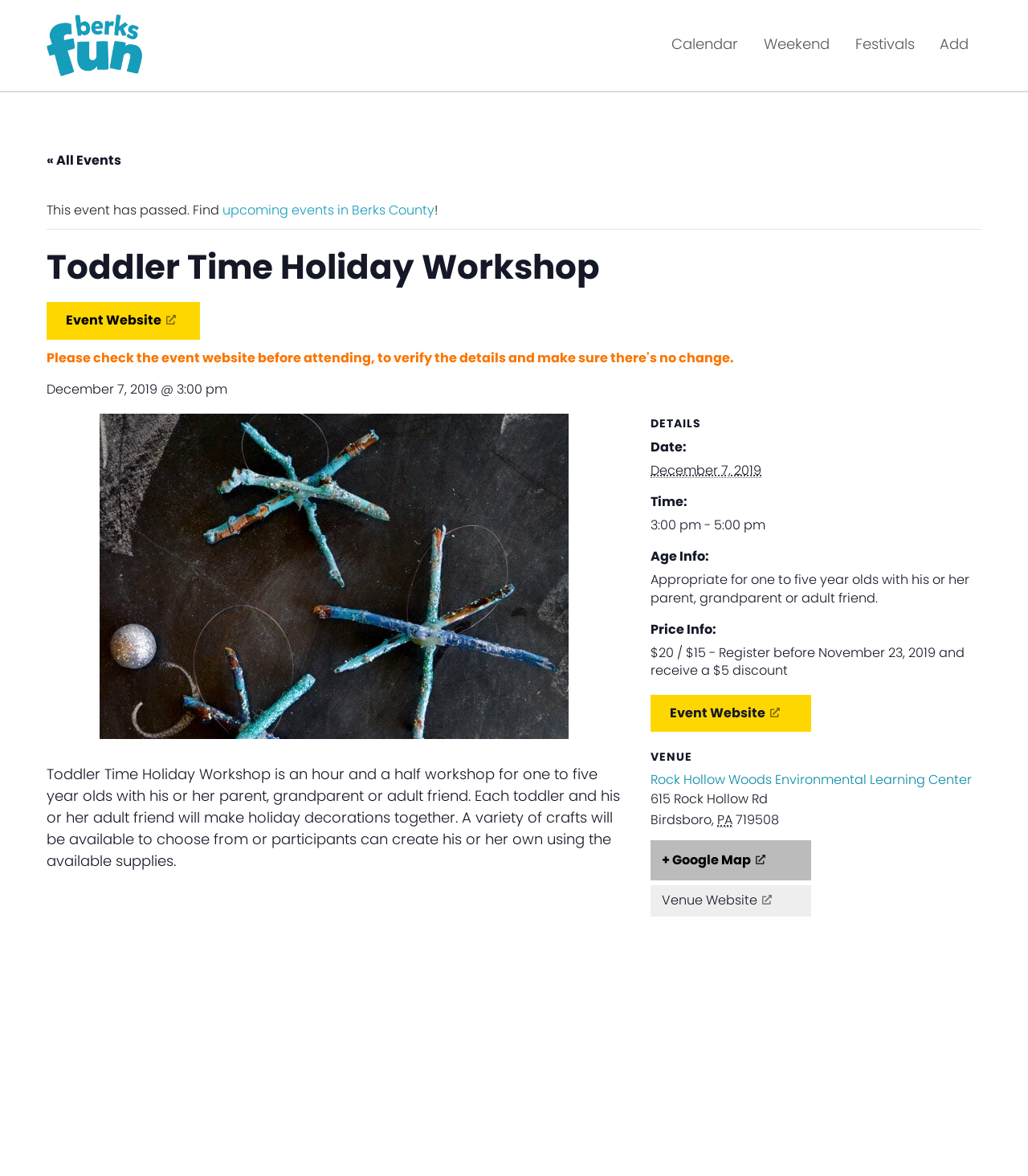Predict the bounding box for the UI component with the following description: "Event Website".

[0.633, 0.591, 0.789, 0.622]